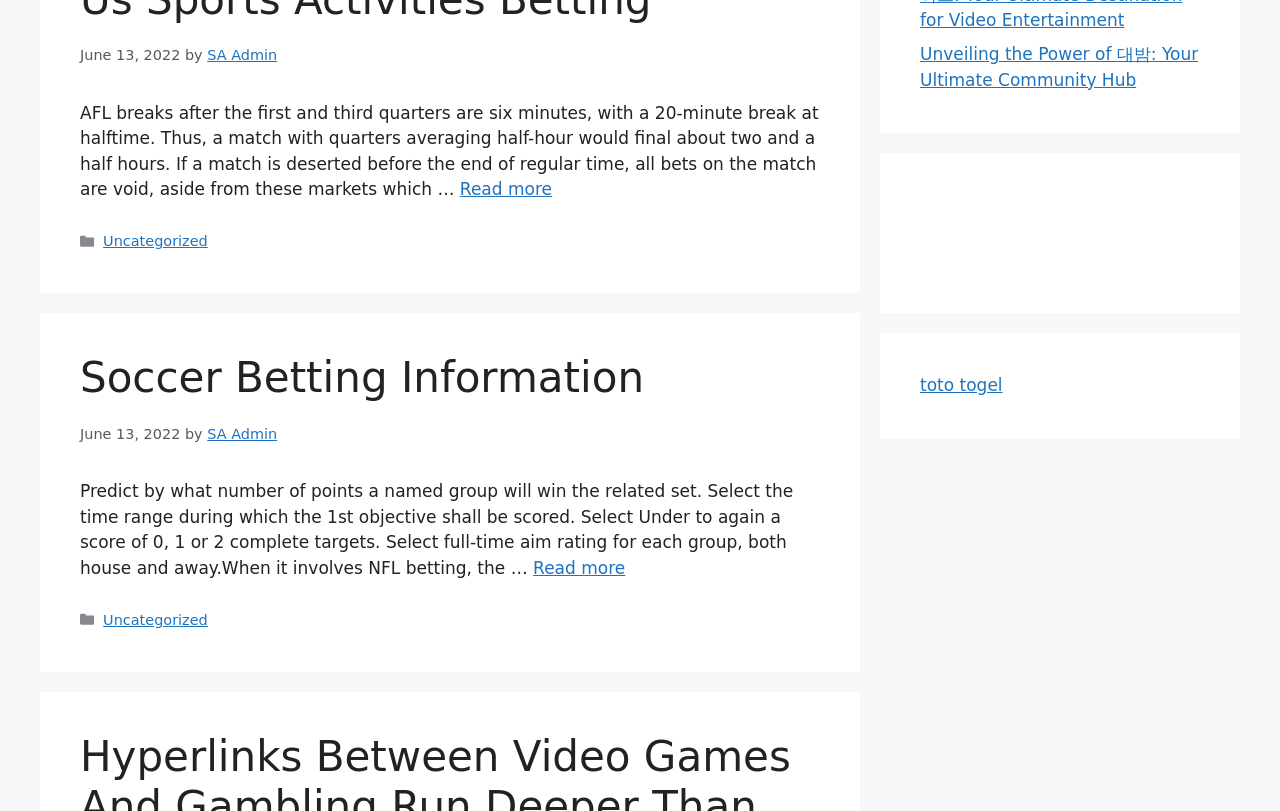Provide the bounding box coordinates in the format (top-left x, top-left y, bottom-right x, bottom-right y). All values are floating point numbers between 0 and 1. Determine the bounding box coordinate of the UI element described as: Soccer Betting Information

[0.062, 0.435, 0.641, 0.498]